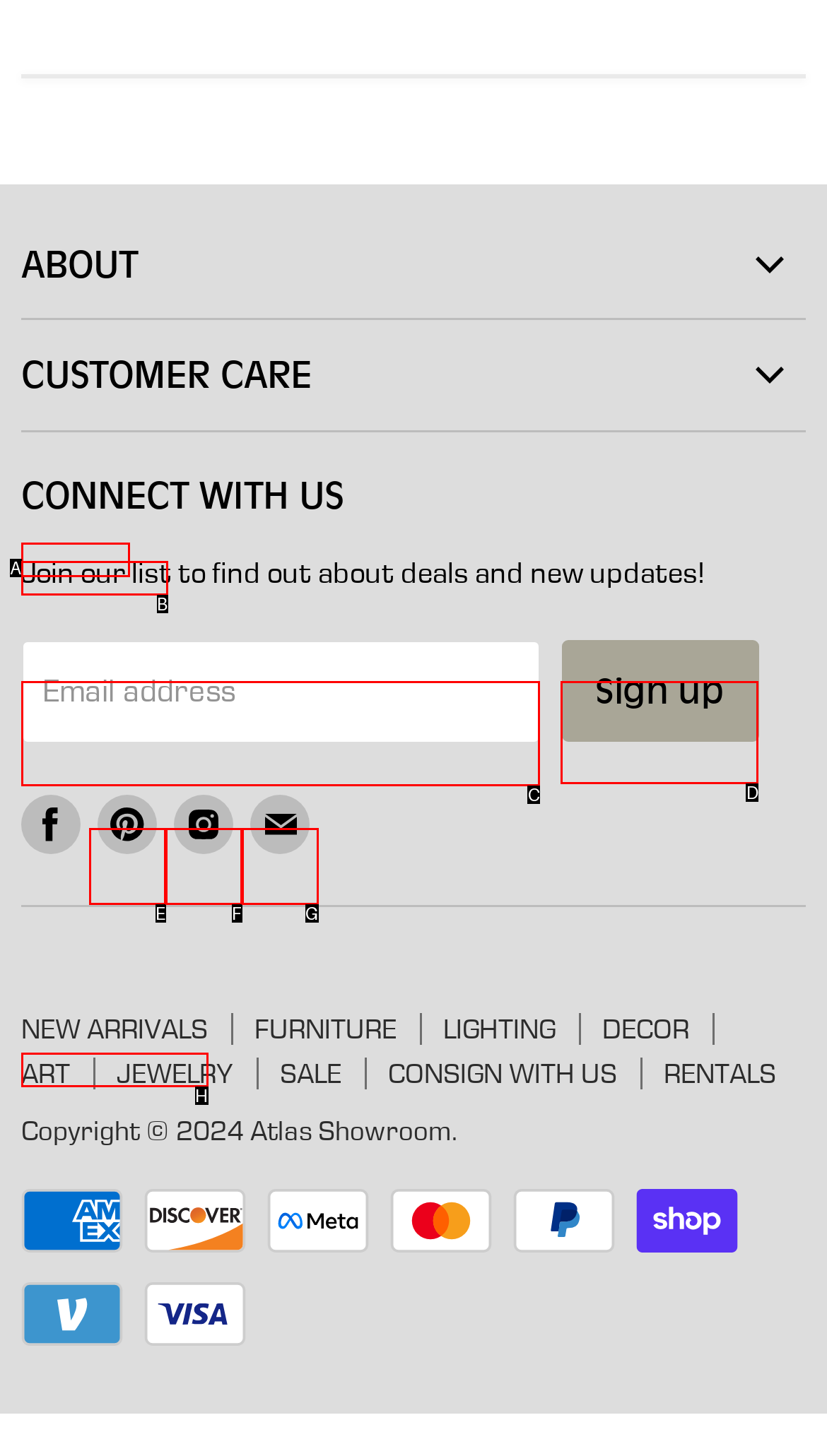Given the description: Youth Ministry, identify the matching option. Answer with the corresponding letter.

None